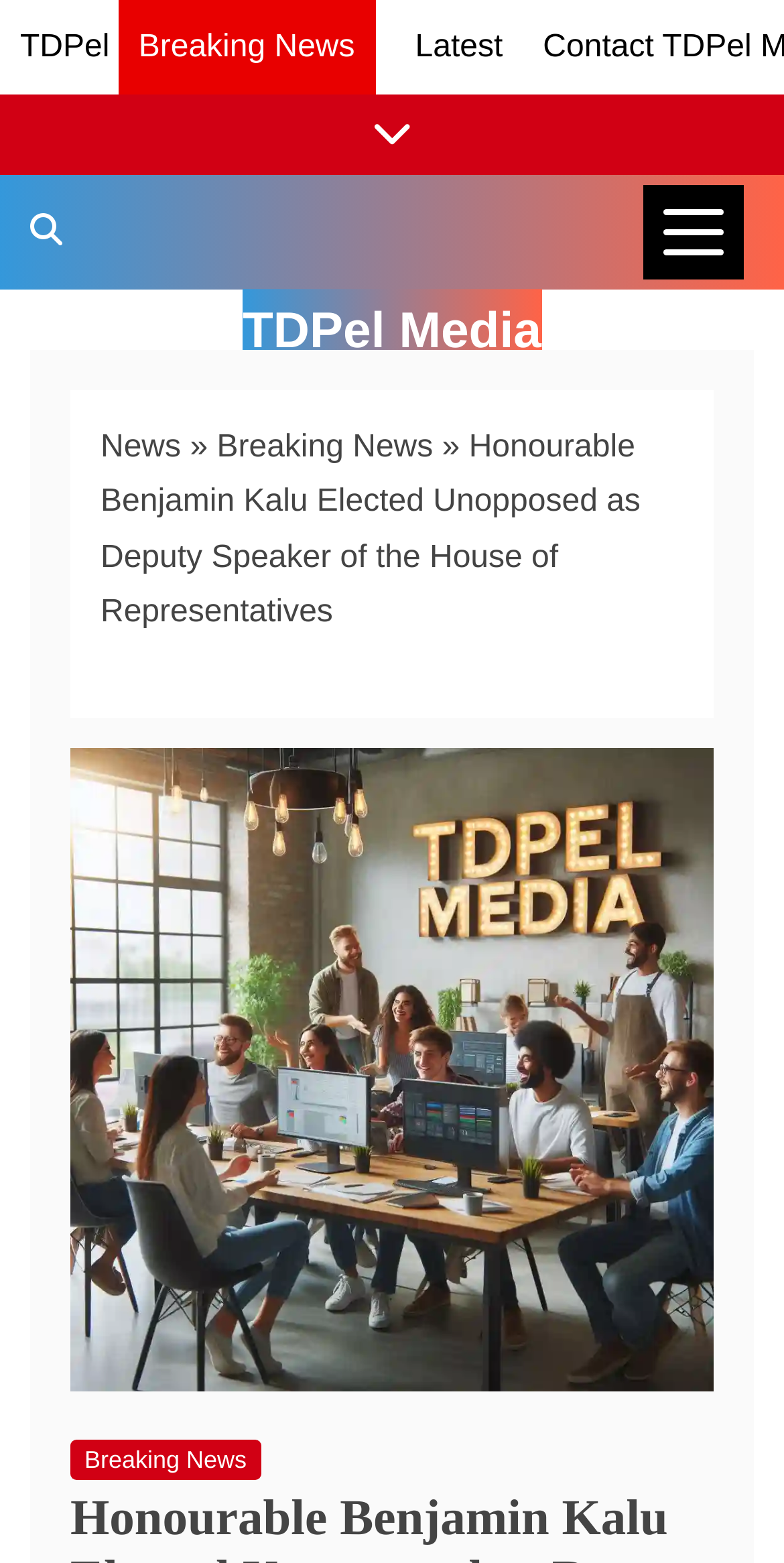From the given element description: "TDPel", find the bounding box for the UI element. Provide the coordinates as four float numbers between 0 and 1, in the order [left, top, right, bottom].

[0.026, 0.019, 0.14, 0.041]